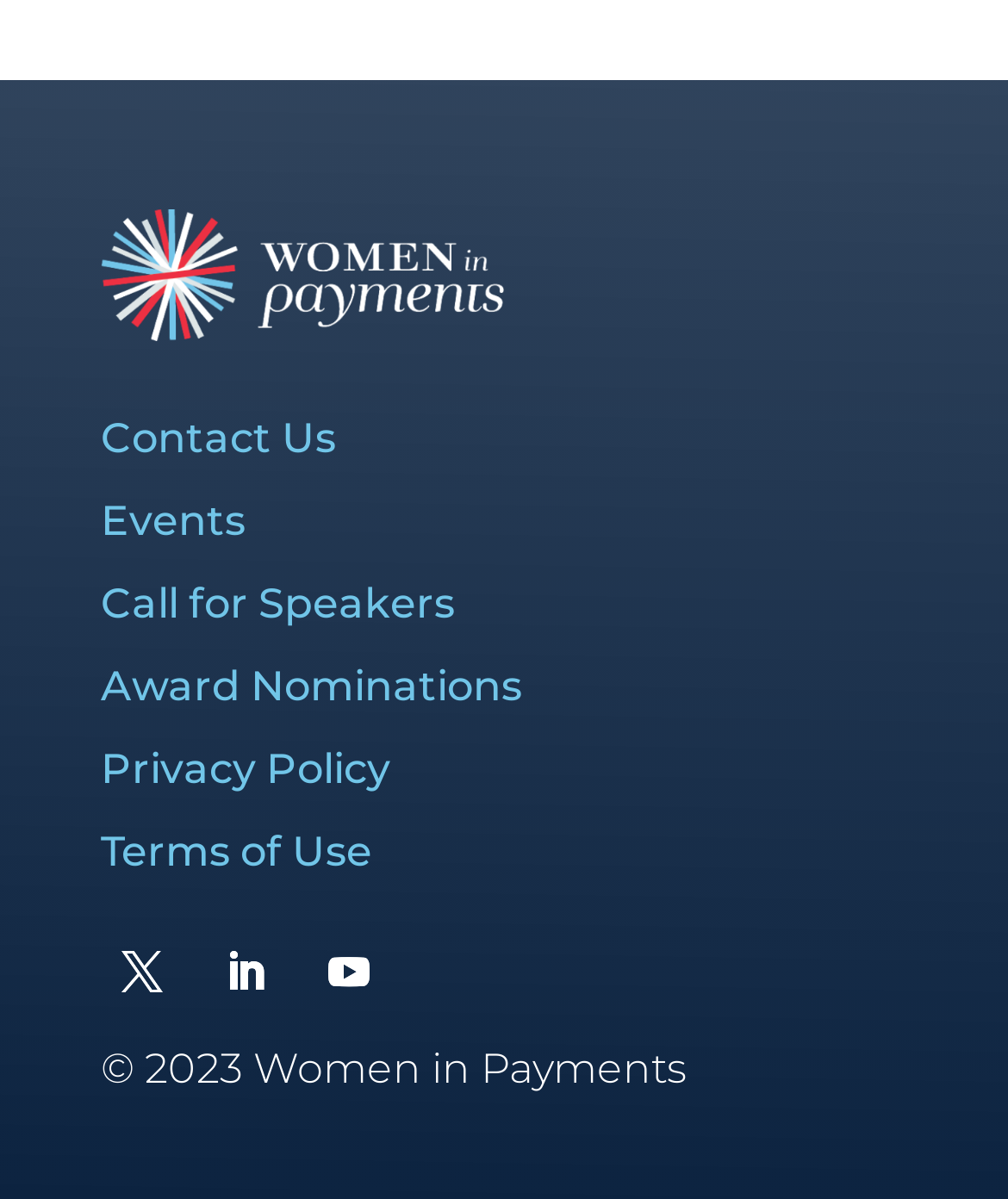Identify the bounding box coordinates for the element you need to click to achieve the following task: "Nominate for an award". The coordinates must be four float values ranging from 0 to 1, formatted as [left, top, right, bottom].

[0.1, 0.553, 0.518, 0.593]